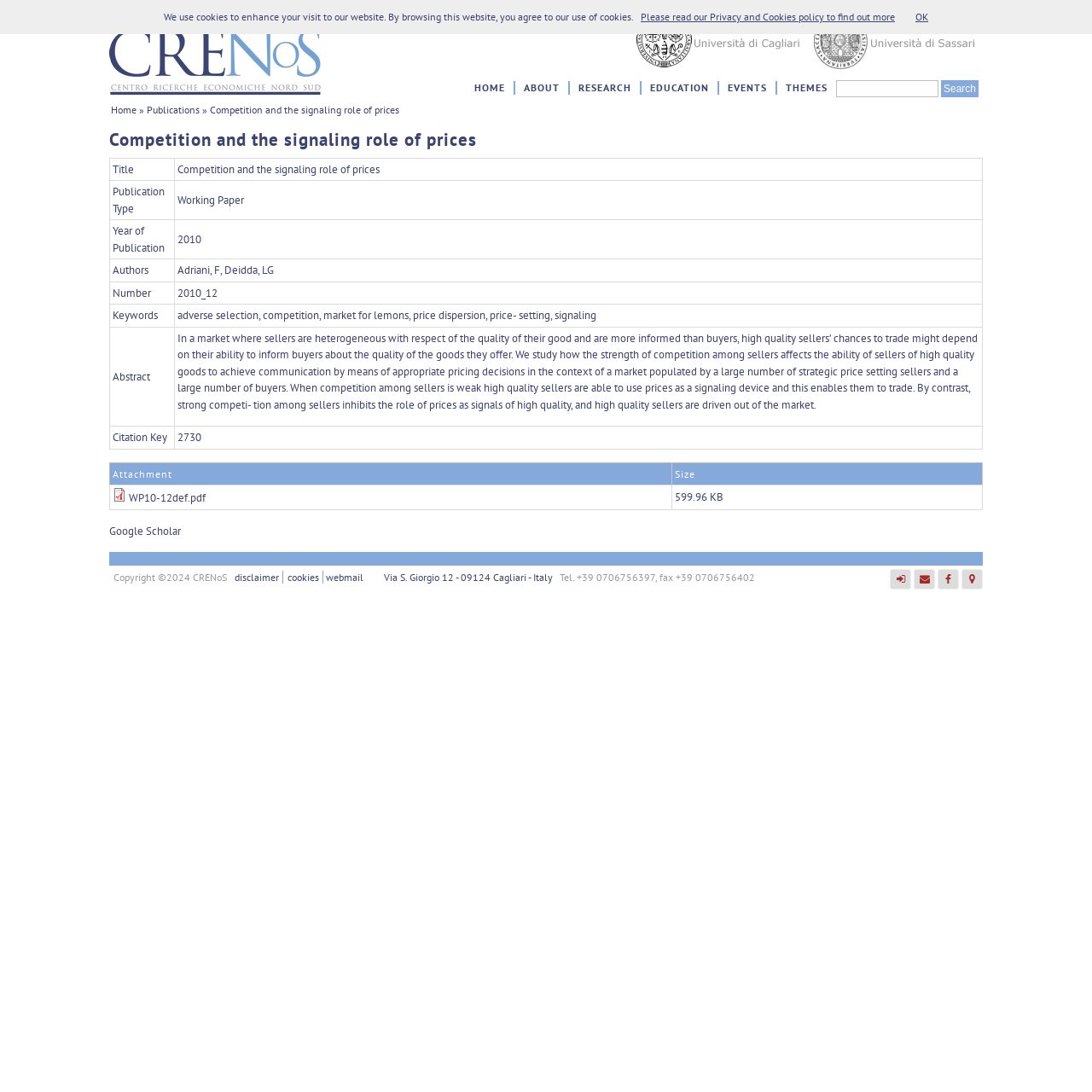Bounding box coordinates must be specified in the format (top-left x, top-left y, bottom-right x, bottom-right y). All values should be floating point numbers between 0 and 1. What are the bounding box coordinates of the UI element described as: title="Home"

[0.1, 0.009, 0.295, 0.087]